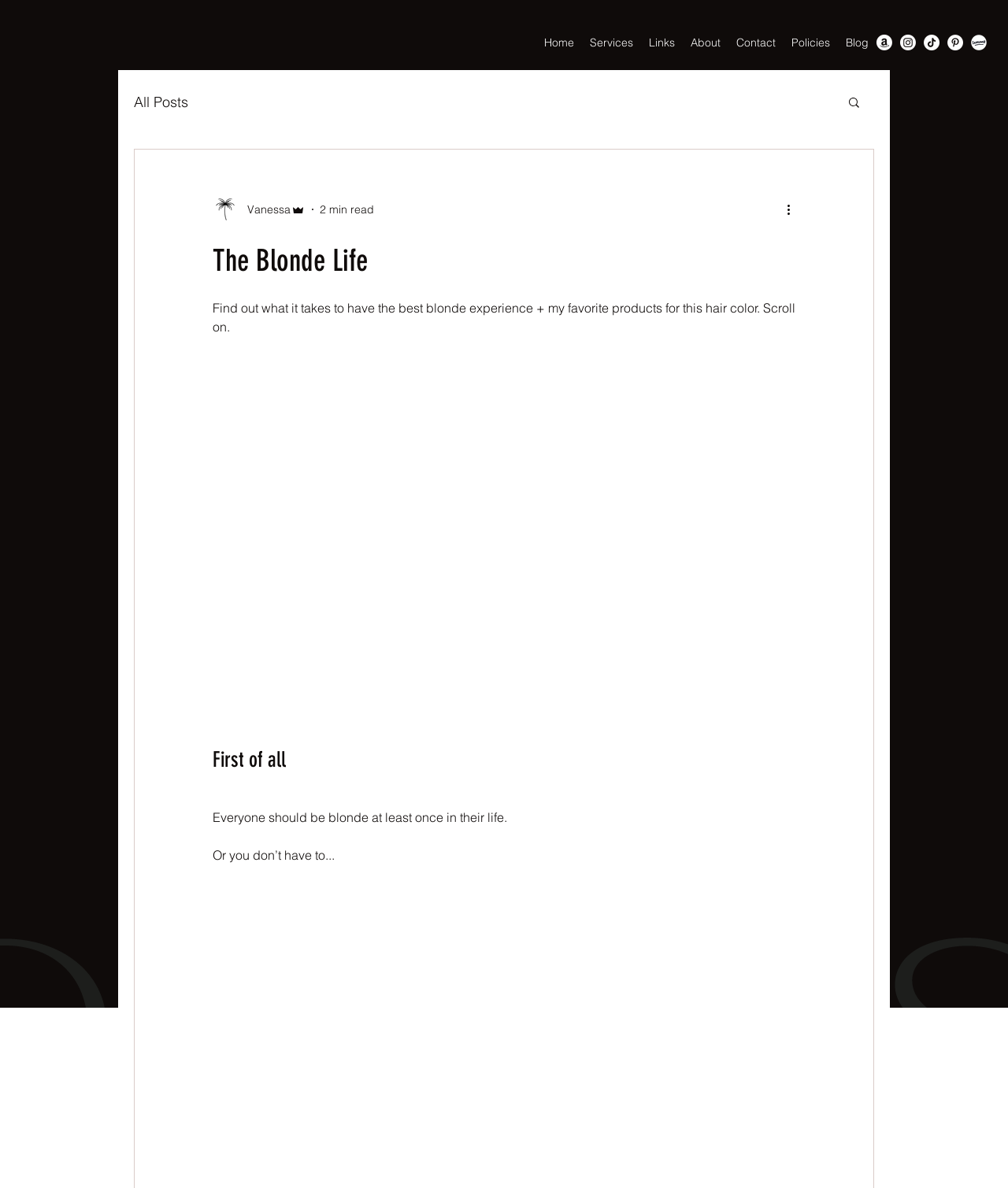Provide a one-word or short-phrase response to the question:
What social media platforms are linked on the webpage?

Amazon, Instagram, TikTok, Pinterest